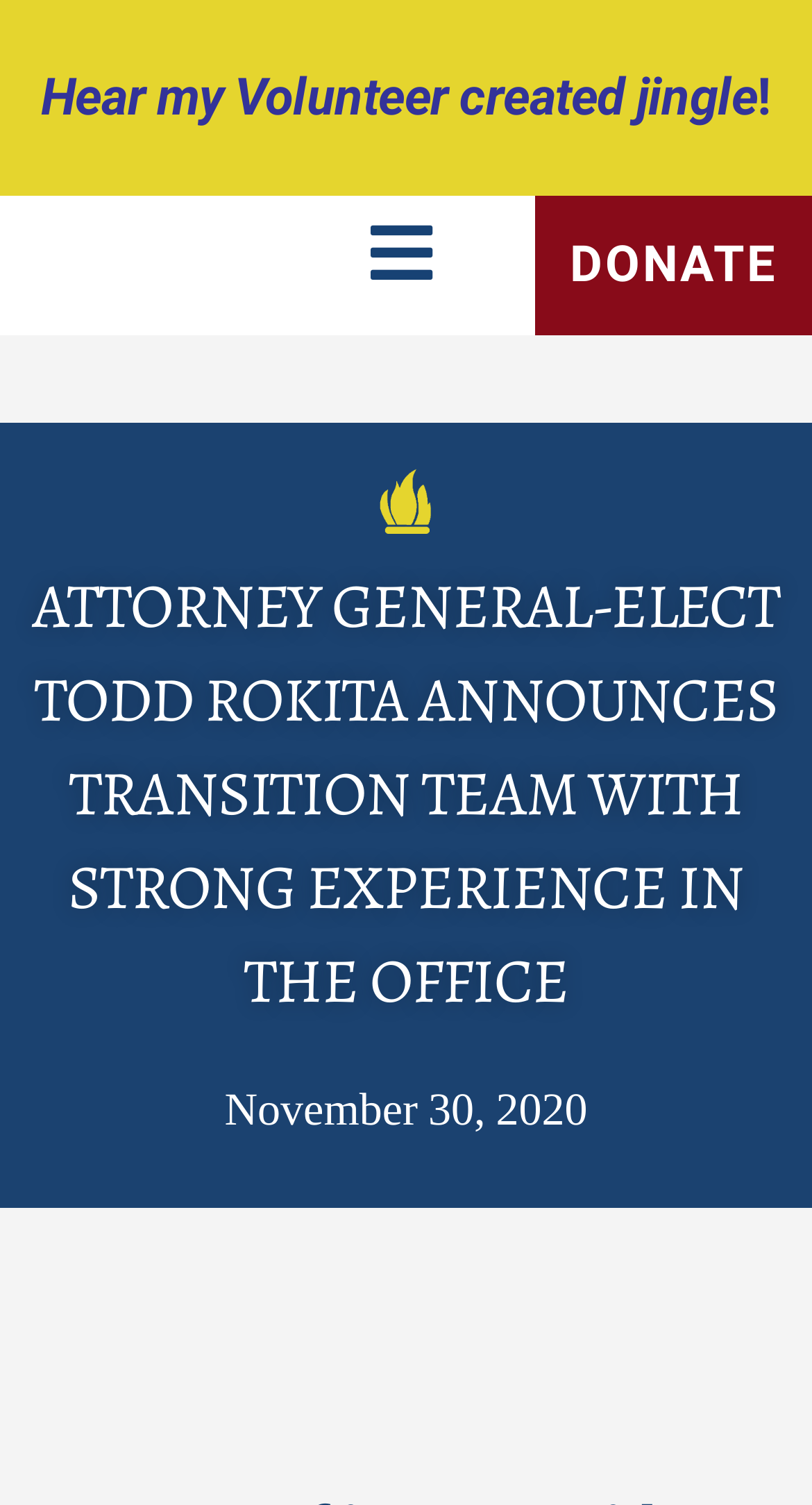What is the date mentioned on the webpage?
Using the information from the image, give a concise answer in one word or a short phrase.

November 30, 2020